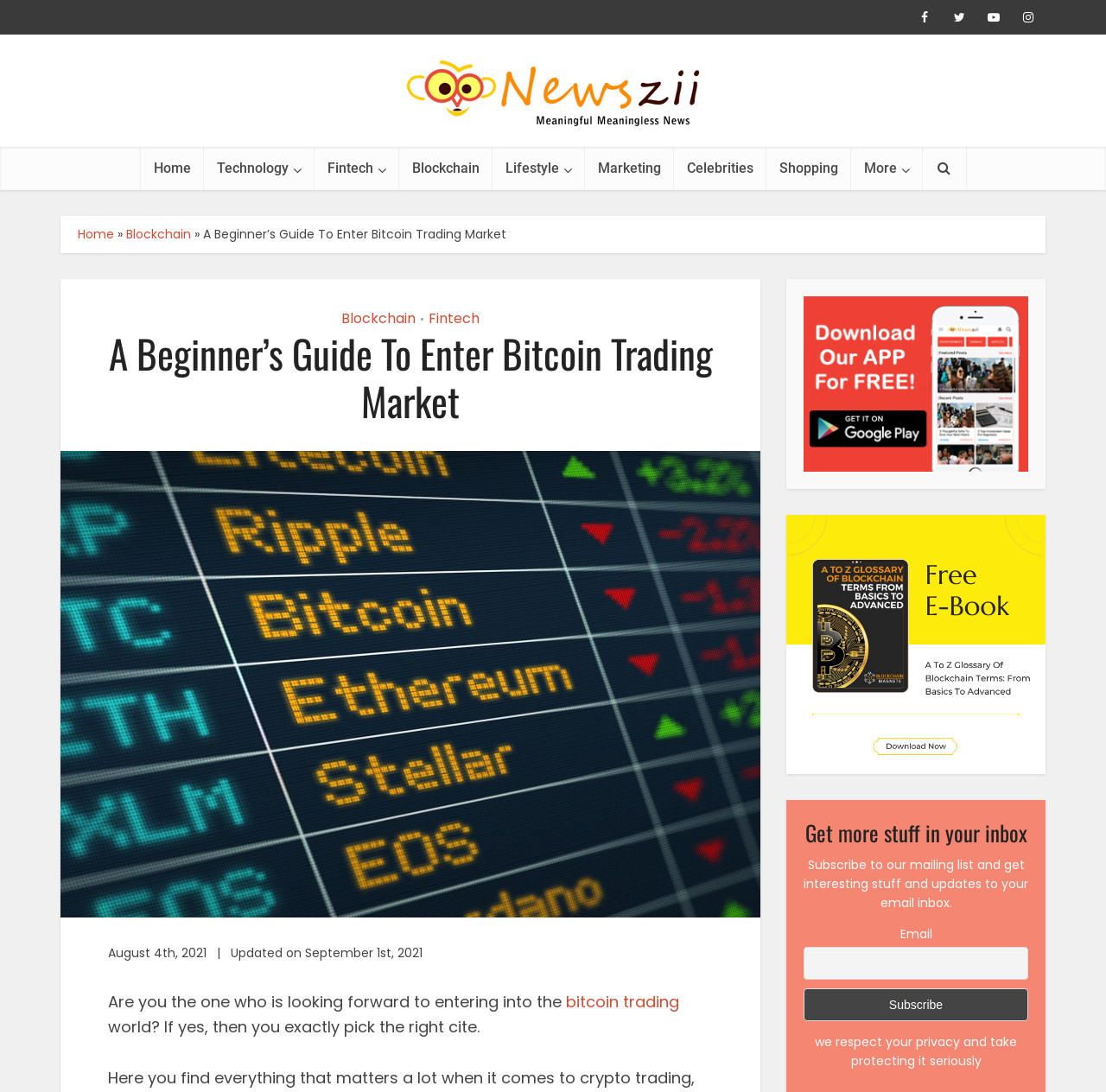Indicate the bounding box coordinates of the element that needs to be clicked to satisfy the following instruction: "Enter email address in the subscription box". The coordinates should be four float numbers between 0 and 1, i.e., [left, top, right, bottom].

[0.727, 0.867, 0.93, 0.897]